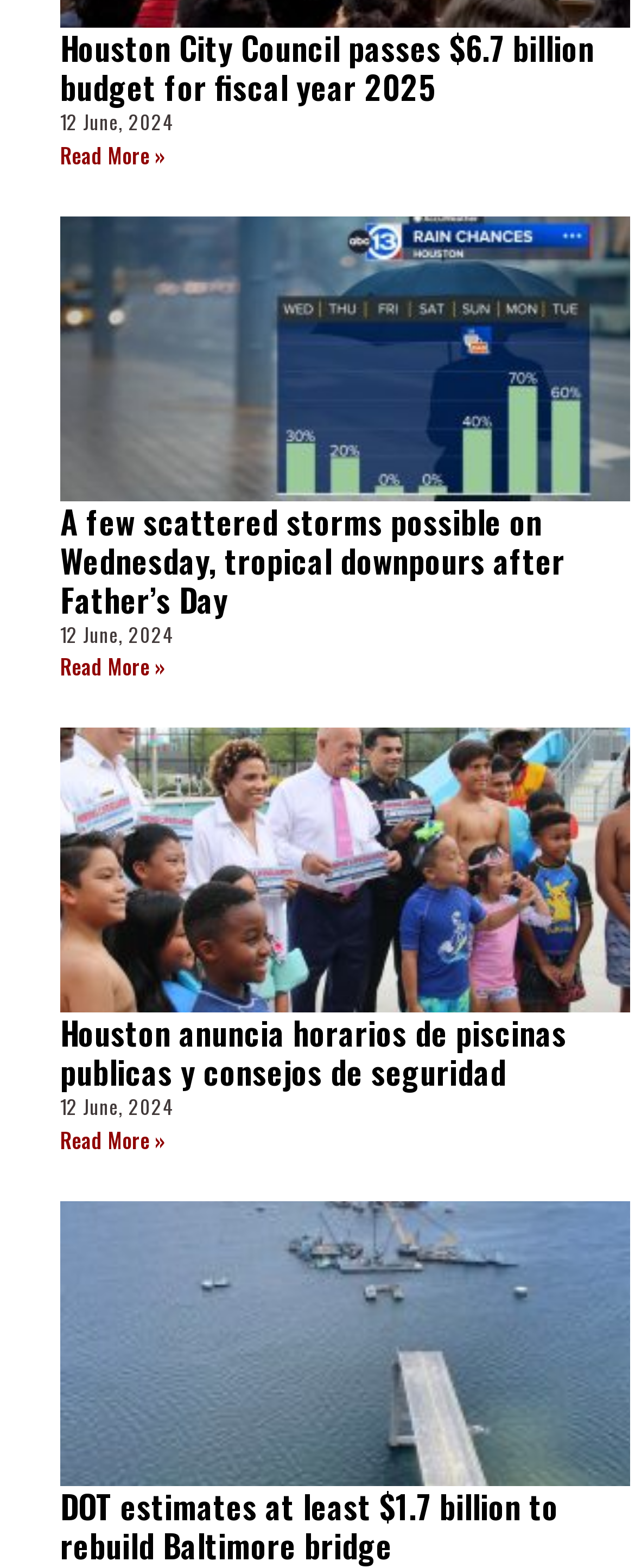Show the bounding box coordinates for the element that needs to be clicked to execute the following instruction: "Visit Tax Justice Network website". Provide the coordinates in the form of four float numbers between 0 and 1, i.e., [left, top, right, bottom].

None